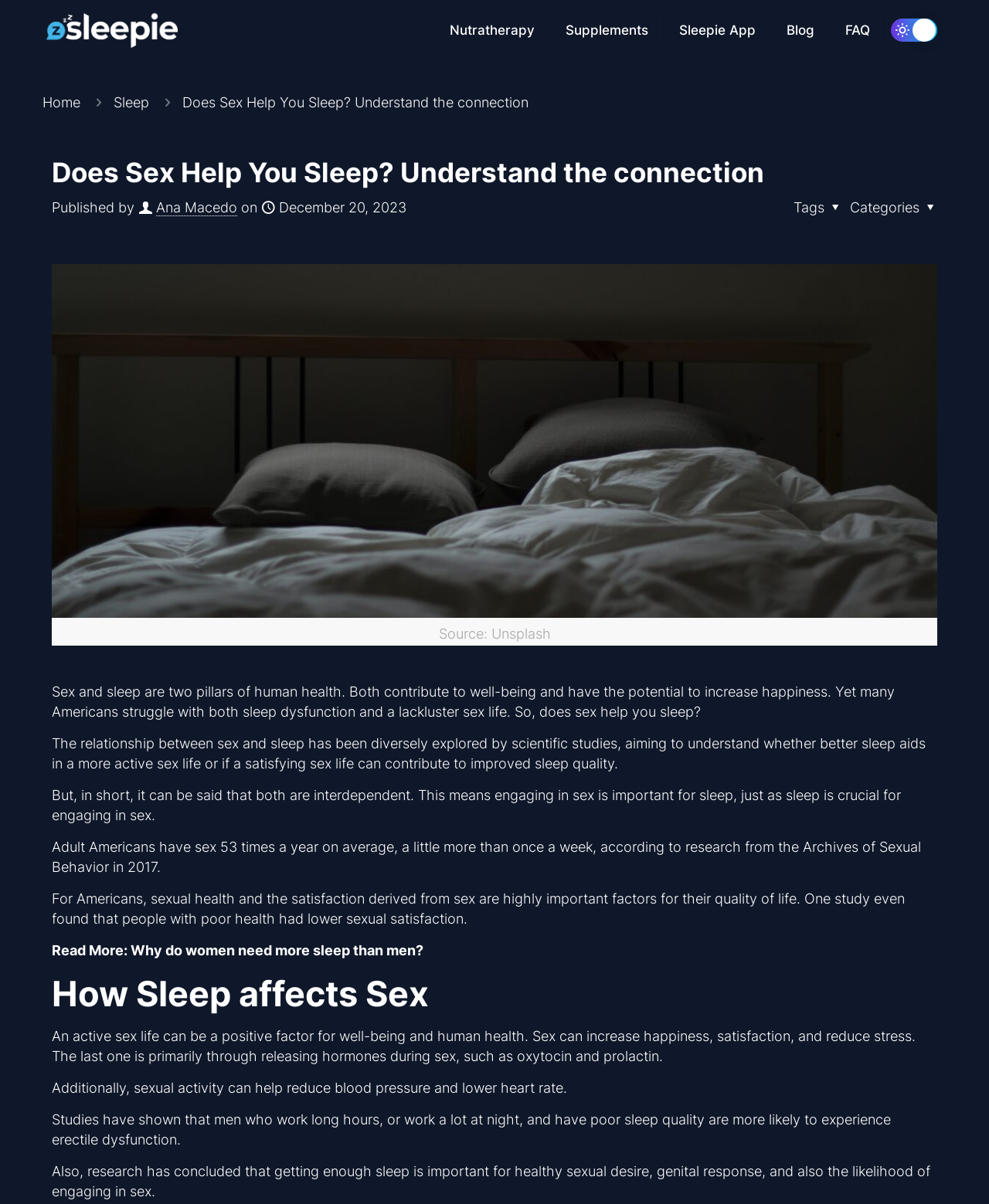Please locate and retrieve the main header text of the webpage.

Does Sex Help You Sleep? Understand the connection